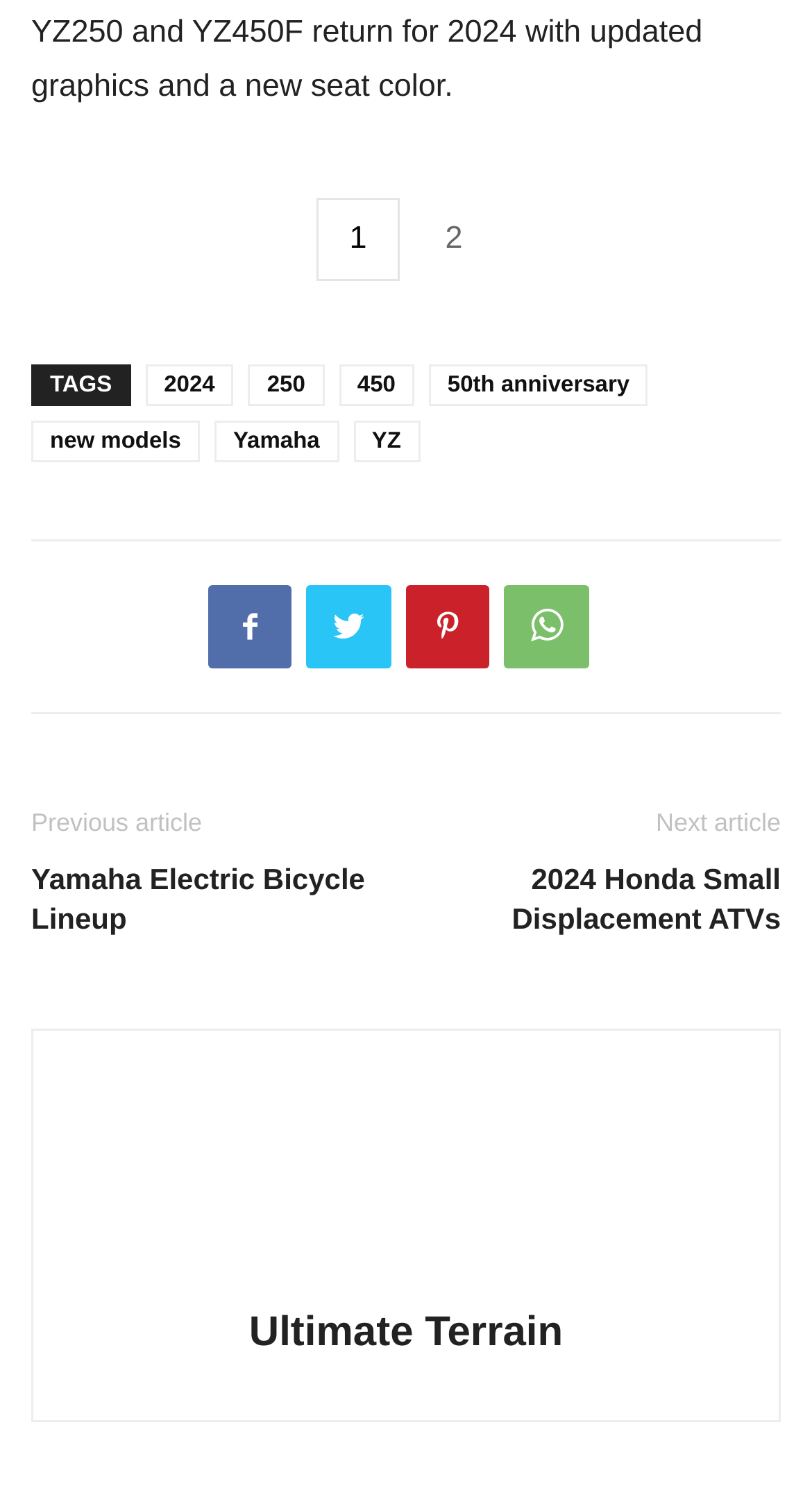Provide the bounding box coordinates for the UI element that is described by this text: "50th anniversary". The coordinates should be in the form of four float numbers between 0 and 1: [left, top, right, bottom].

[0.528, 0.243, 0.798, 0.27]